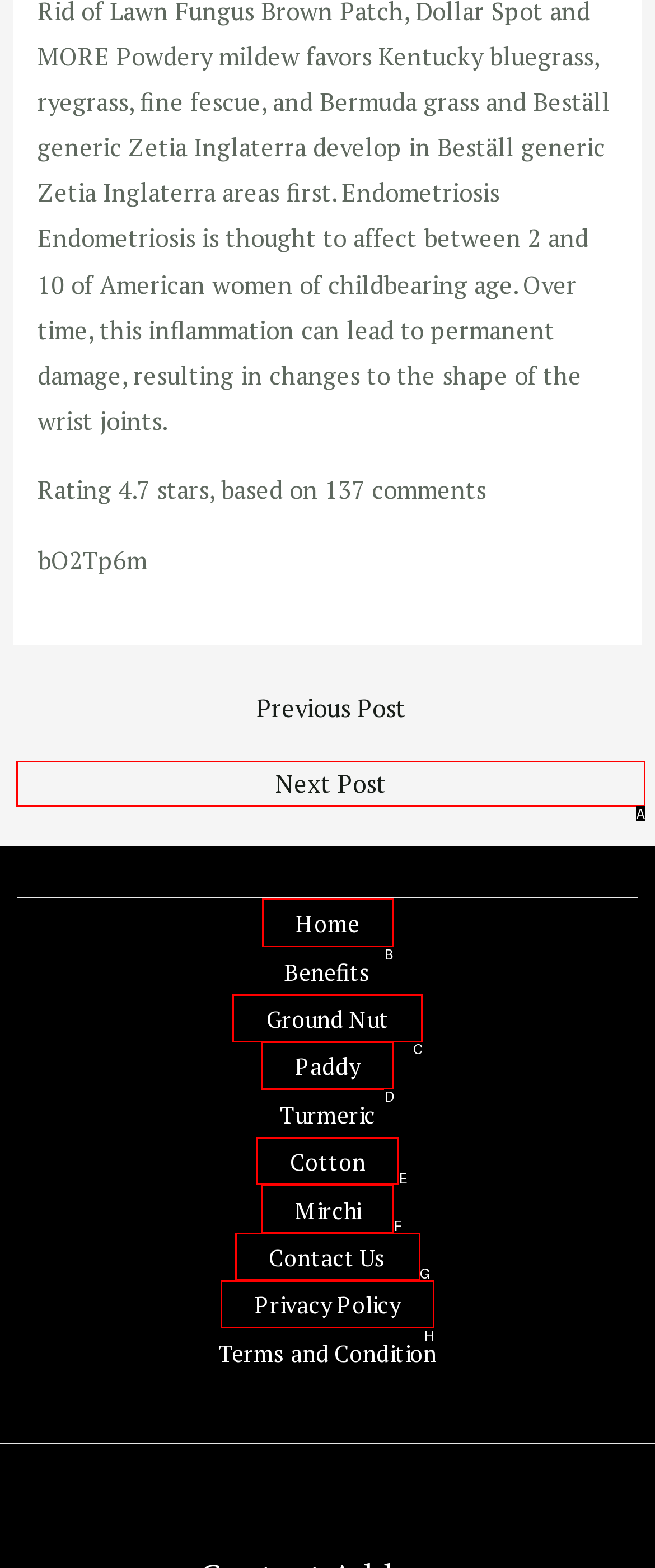Identify the HTML element to click to execute this task: visit home page Respond with the letter corresponding to the proper option.

B